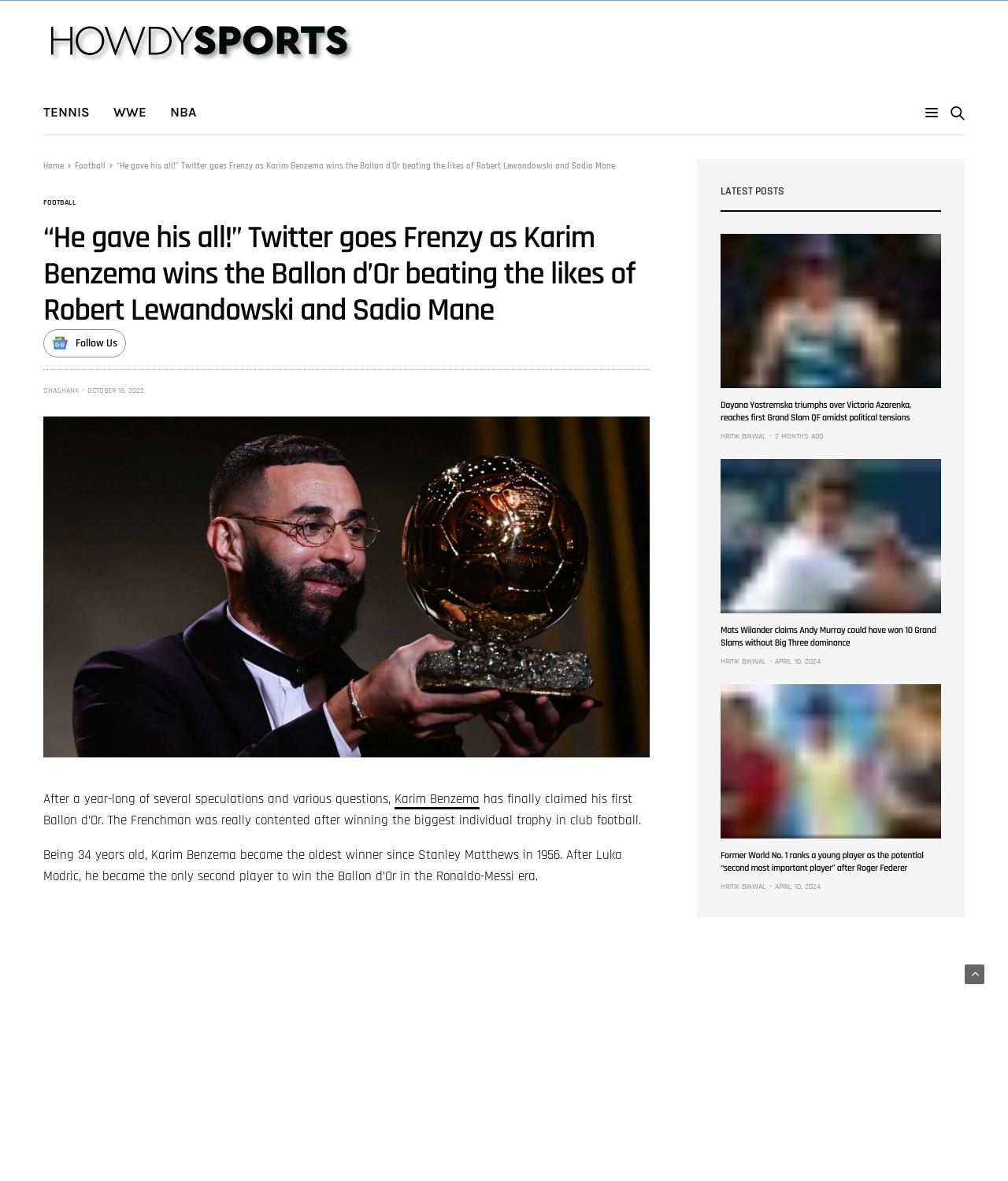Please find the bounding box coordinates of the element that must be clicked to perform the given instruction: "Follow Us on social media". The coordinates should be four float numbers from 0 to 1, i.e., [left, top, right, bottom].

[0.043, 0.279, 0.125, 0.303]